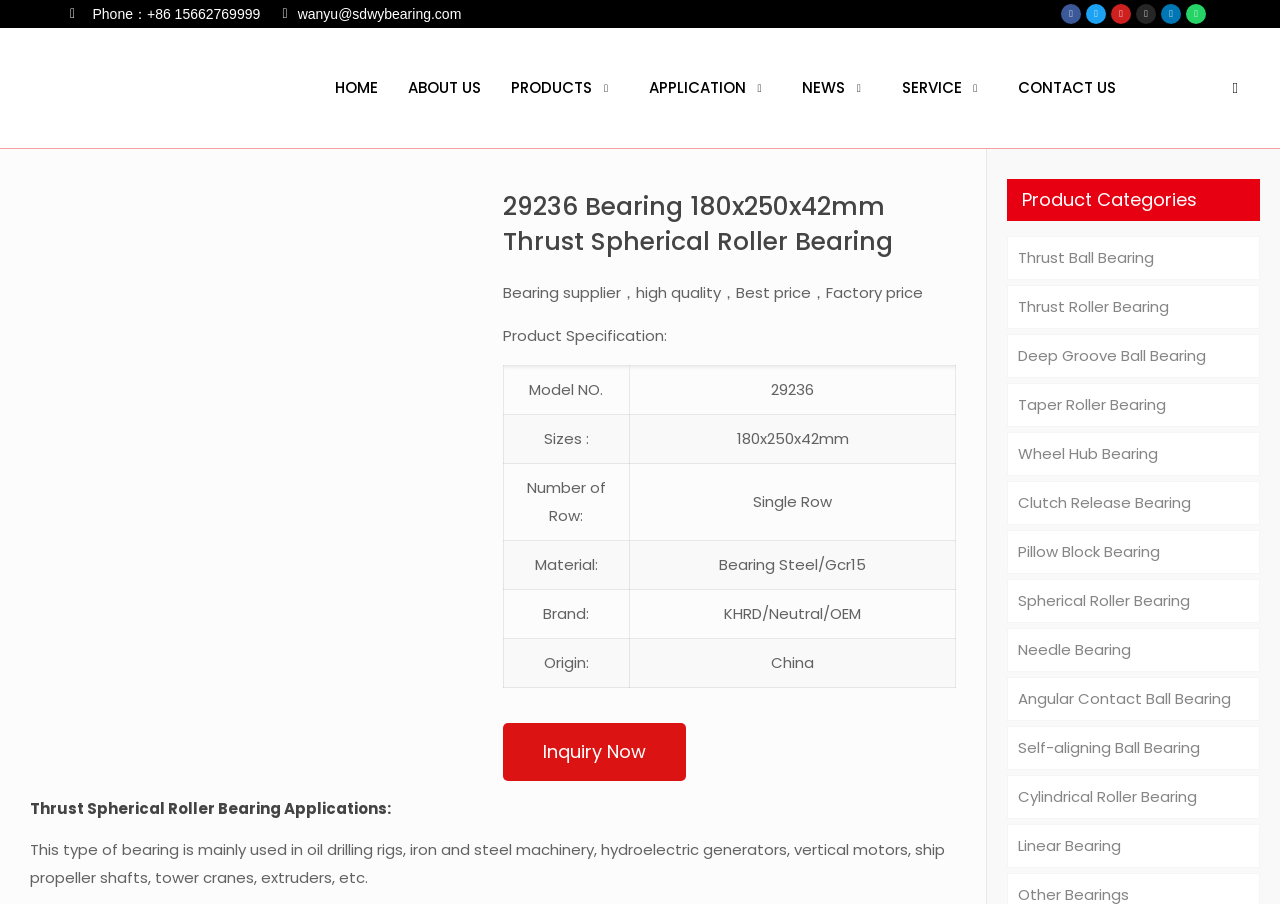What is the phone number for contact?
Refer to the image and give a detailed answer to the query.

The phone number can be found at the top of the webpage, next to the 'Phone:' label, which is a StaticText element with the OCR text '+86 15662769999'.